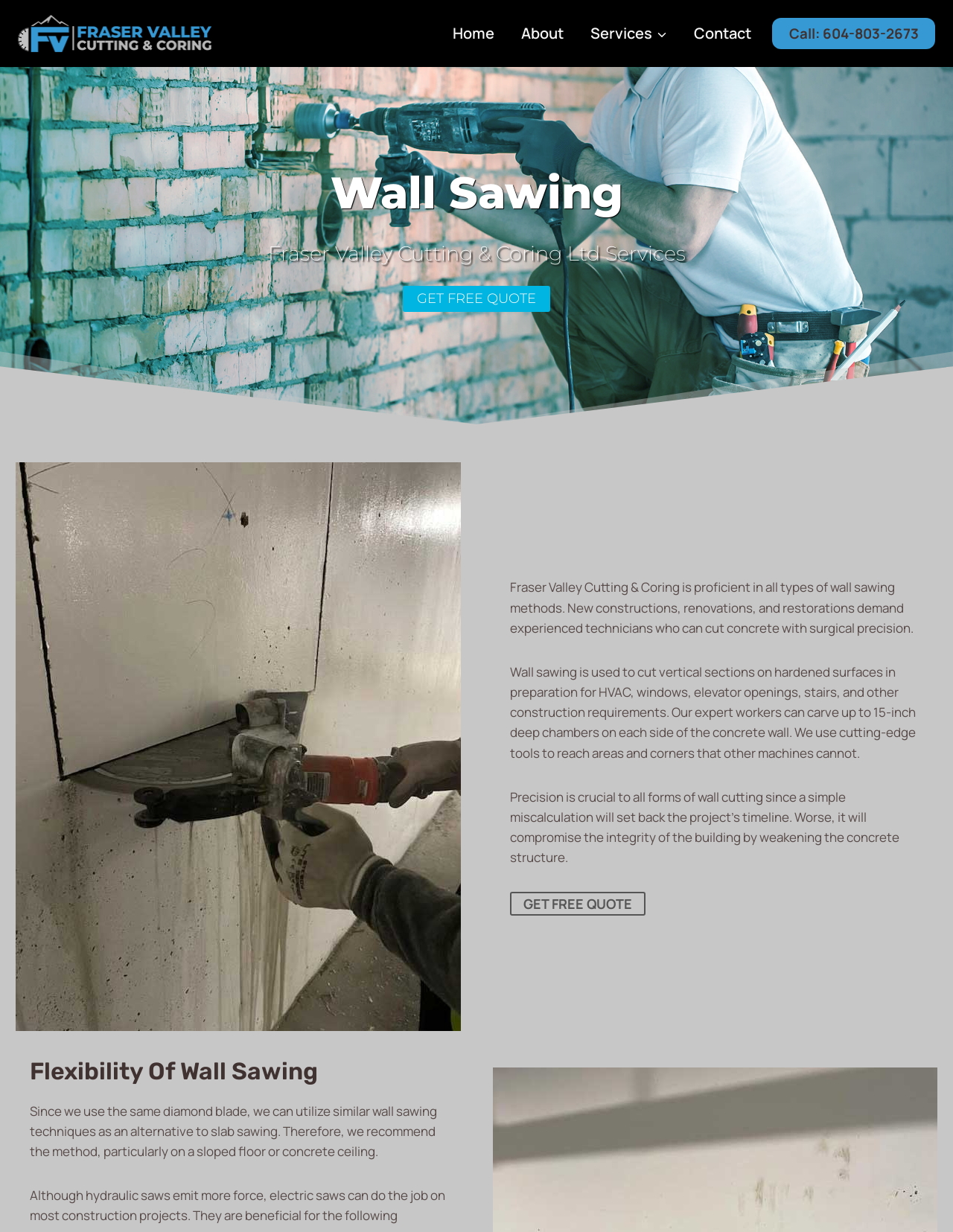Describe all the visual and textual components of the webpage comprehensively.

The webpage is about Fraser Valley Cutting & Coring Ltd's wall sawing services. At the top left, there is a logo with a link to the company's homepage, accompanied by an image with the same name. 

Below the logo, there is a primary navigation menu with links to 'Home', 'About', 'Services', and 'Contact'. The 'Services' link has a child menu.

On the right side of the navigation menu, there is a call-to-action link to call the company. Below this link, there are two headings, 'Wall Sawing' and 'Fraser Valley Cutting & Coring Ltd Services', which serve as a title for the content that follows.

The main content area has a prominent call-to-action button 'GET FREE QUOTE' and a figure, likely an image, to the left of it. Below this, there are three paragraphs of text that describe the company's wall sawing services, highlighting their expertise, the importance of precision, and the flexibility of their wall sawing techniques.

Further down, there is a heading 'Flexibility Of Wall Sawing' followed by a paragraph of text that explains how the company's wall sawing techniques can be used as an alternative to slab sawing. Another 'GET FREE QUOTE' link is placed at the bottom of the page.